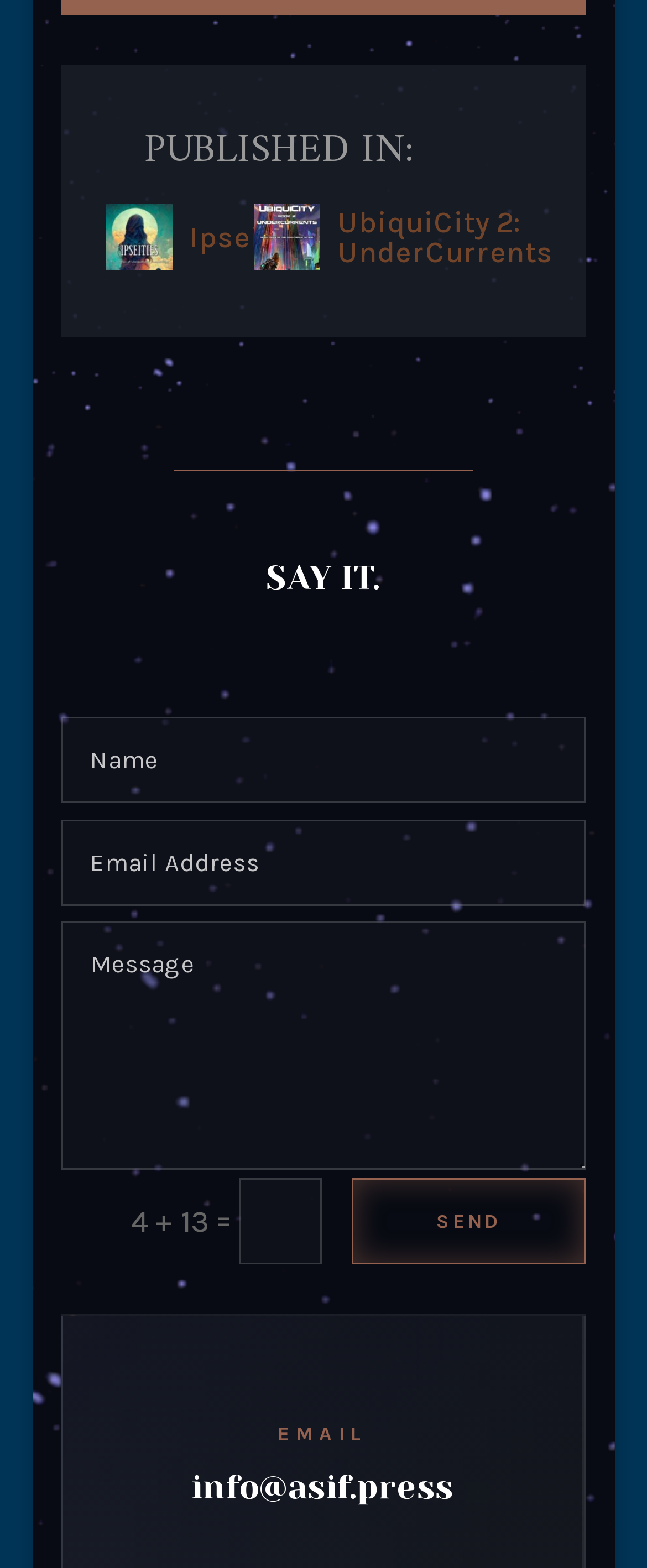What is the email address provided?
Using the information presented in the image, please offer a detailed response to the question.

The email address 'info@asif.press' is displayed below the 'EMAIL' heading, making it easily accessible to users who want to contact the website owner or administrator.